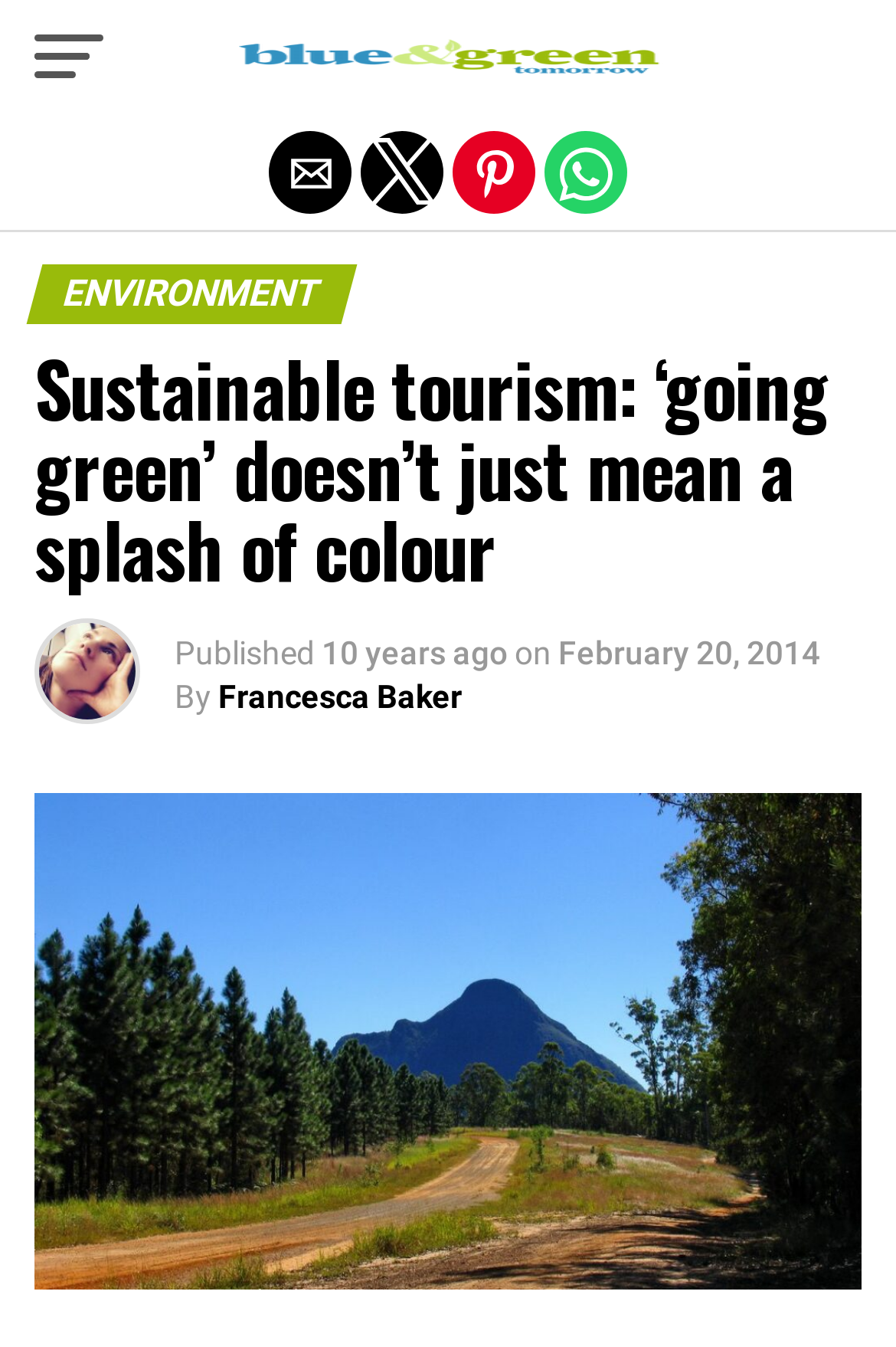Provide the bounding box coordinates of the HTML element described as: "parent_node: Blue and Green Tomorrow". The bounding box coordinates should be four float numbers between 0 and 1, i.e., [left, top, right, bottom].

[0.254, 0.043, 0.746, 0.075]